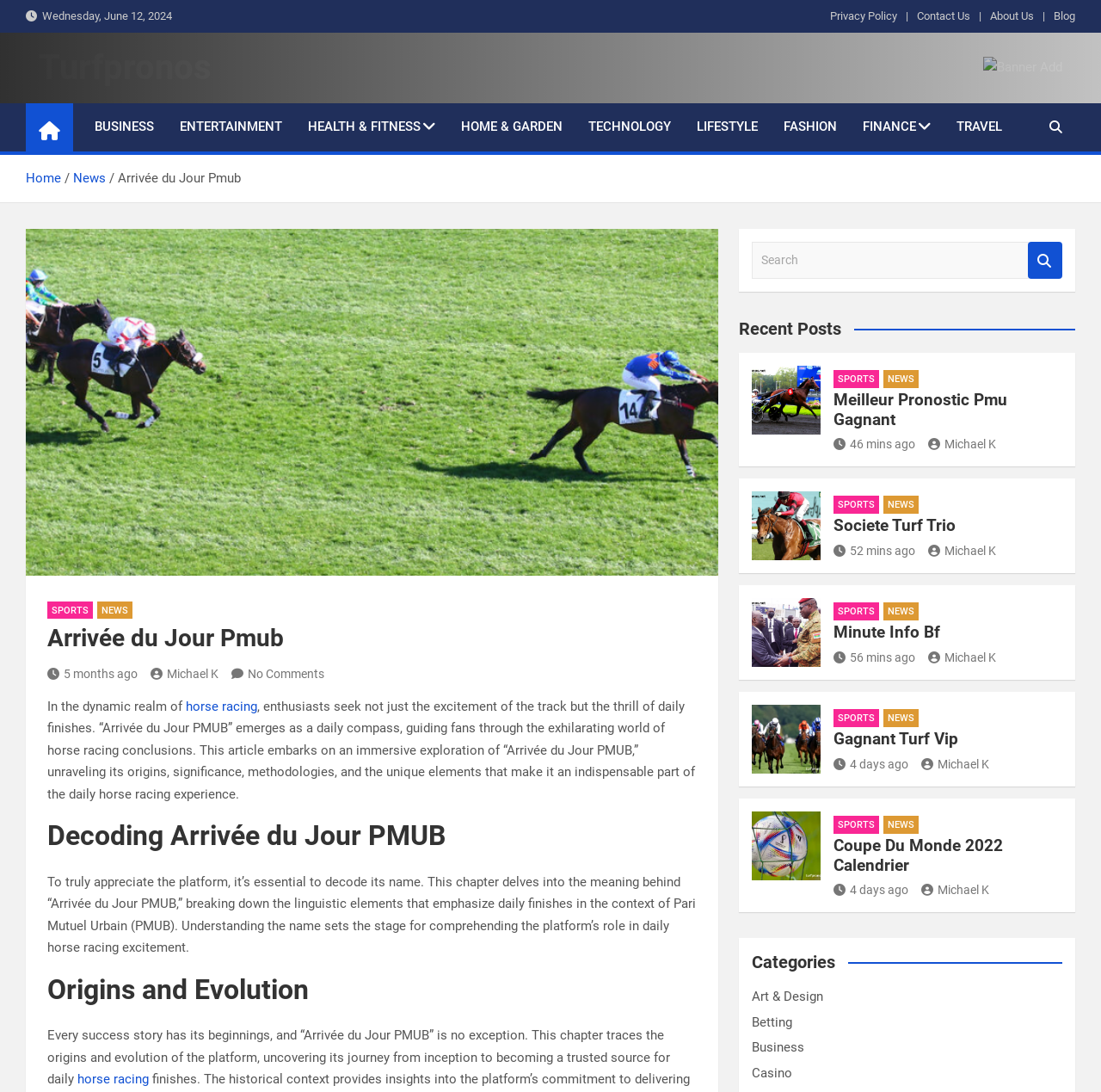Give a one-word or one-phrase response to the question: 
What is the name of the author of the article 'Minute Info Bf'?

Michael K